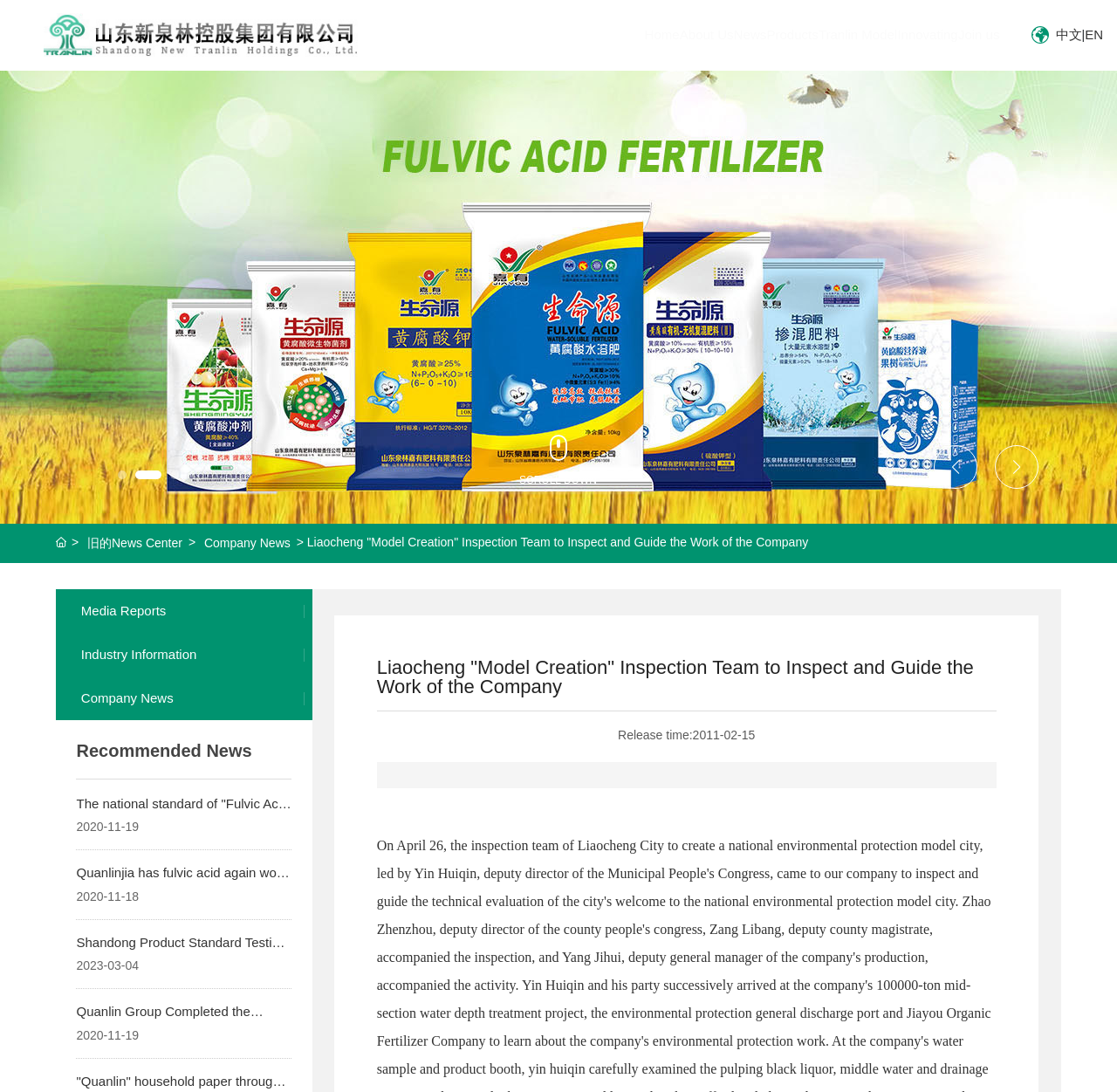Specify the bounding box coordinates of the element's region that should be clicked to achieve the following instruction: "Click the 'Previous slide' button". The bounding box coordinates consist of four float numbers between 0 and 1, in the format [left, top, right, bottom].

[0.836, 0.408, 0.875, 0.448]